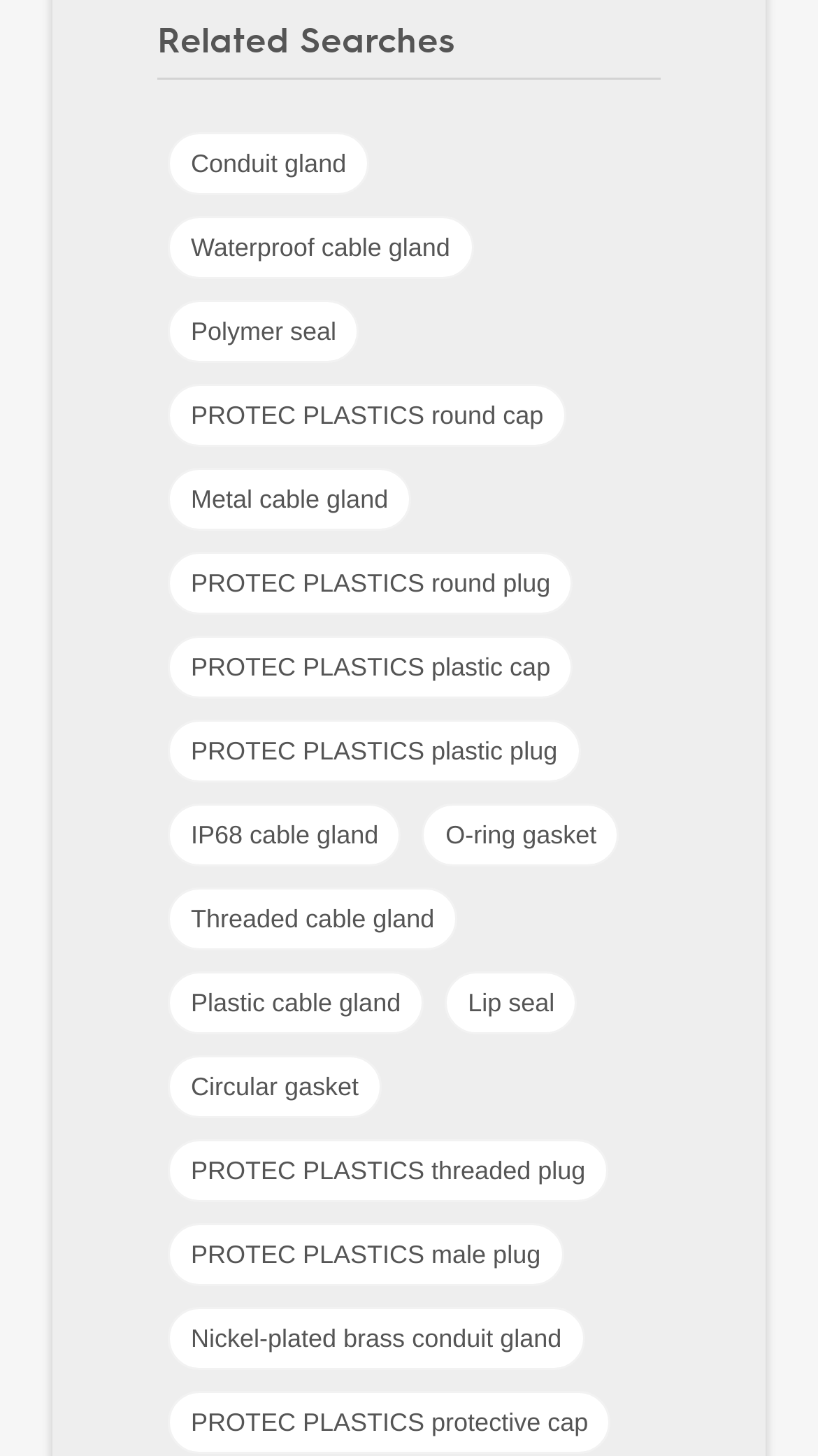What is the last related search?
Based on the image, give a concise answer in the form of a single word or short phrase.

PROTEC PLASTICS protective cap